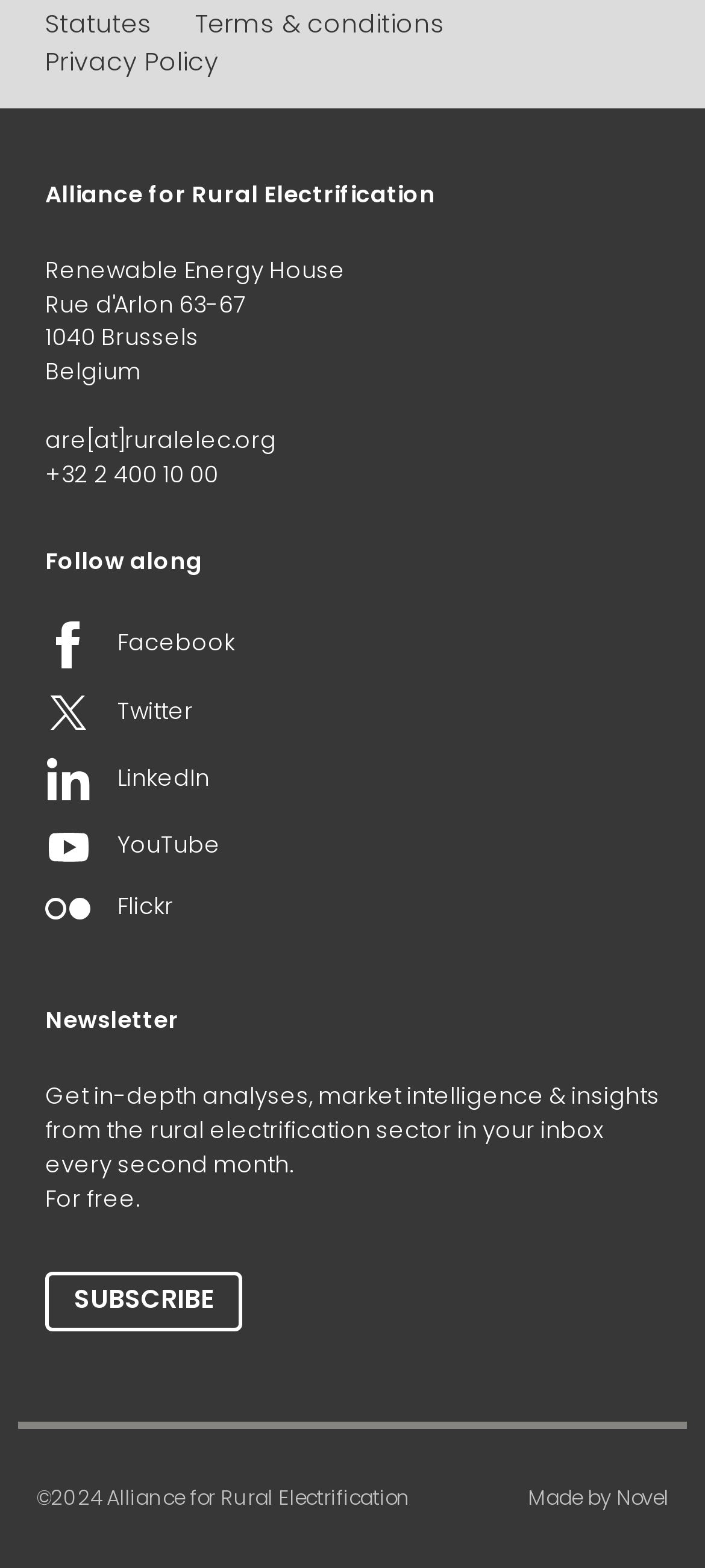Find the bounding box coordinates for the HTML element described in this sentence: "Privacy Policy". Provide the coordinates as four float numbers between 0 and 1, in the format [left, top, right, bottom].

[0.064, 0.028, 0.31, 0.051]